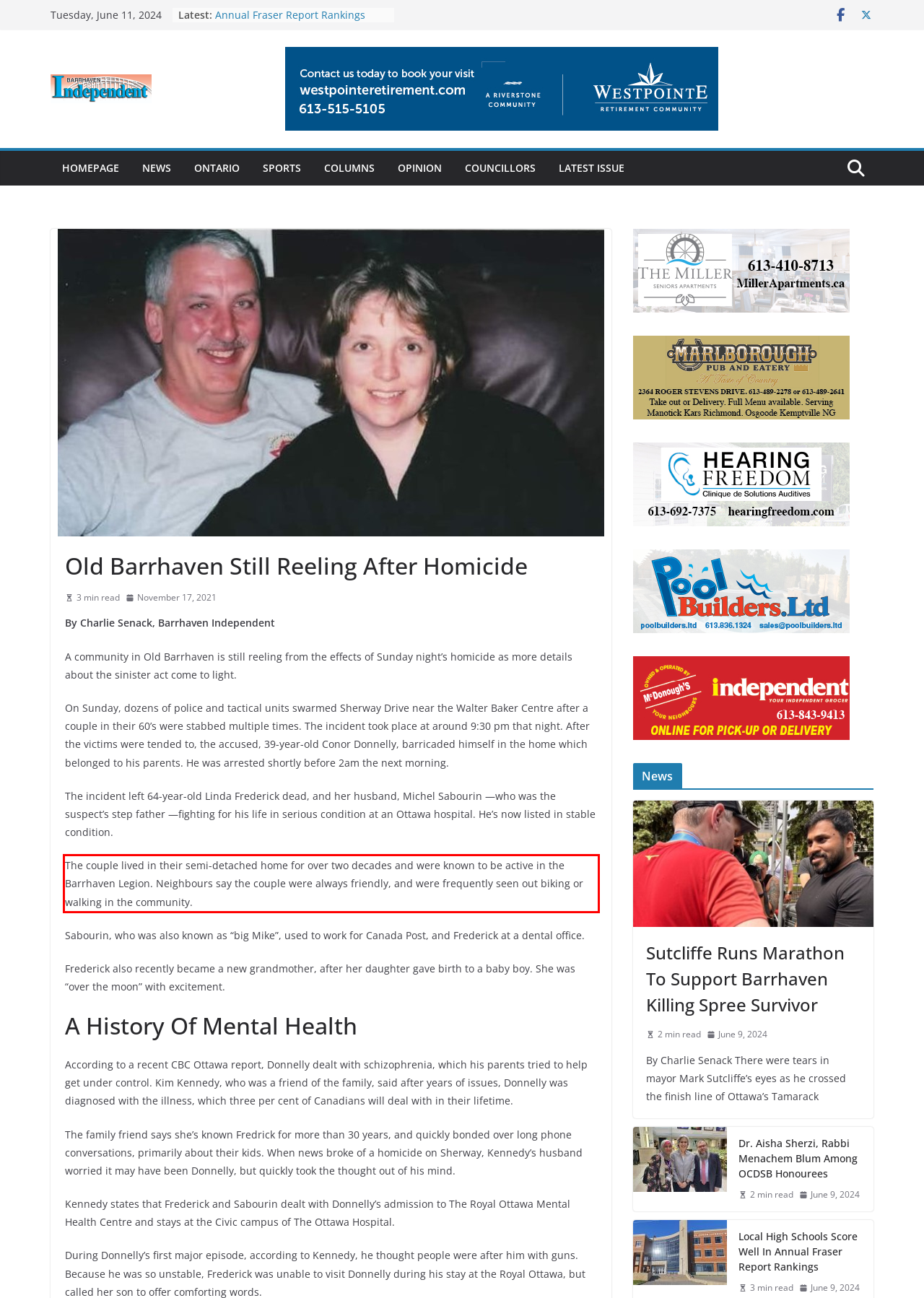With the given screenshot of a webpage, locate the red rectangle bounding box and extract the text content using OCR.

The couple lived in their semi-detached home for over two decades and were known to be active in the Barrhaven Legion. Neighbours say the couple were always friendly, and were frequently seen out biking or walking in the community.